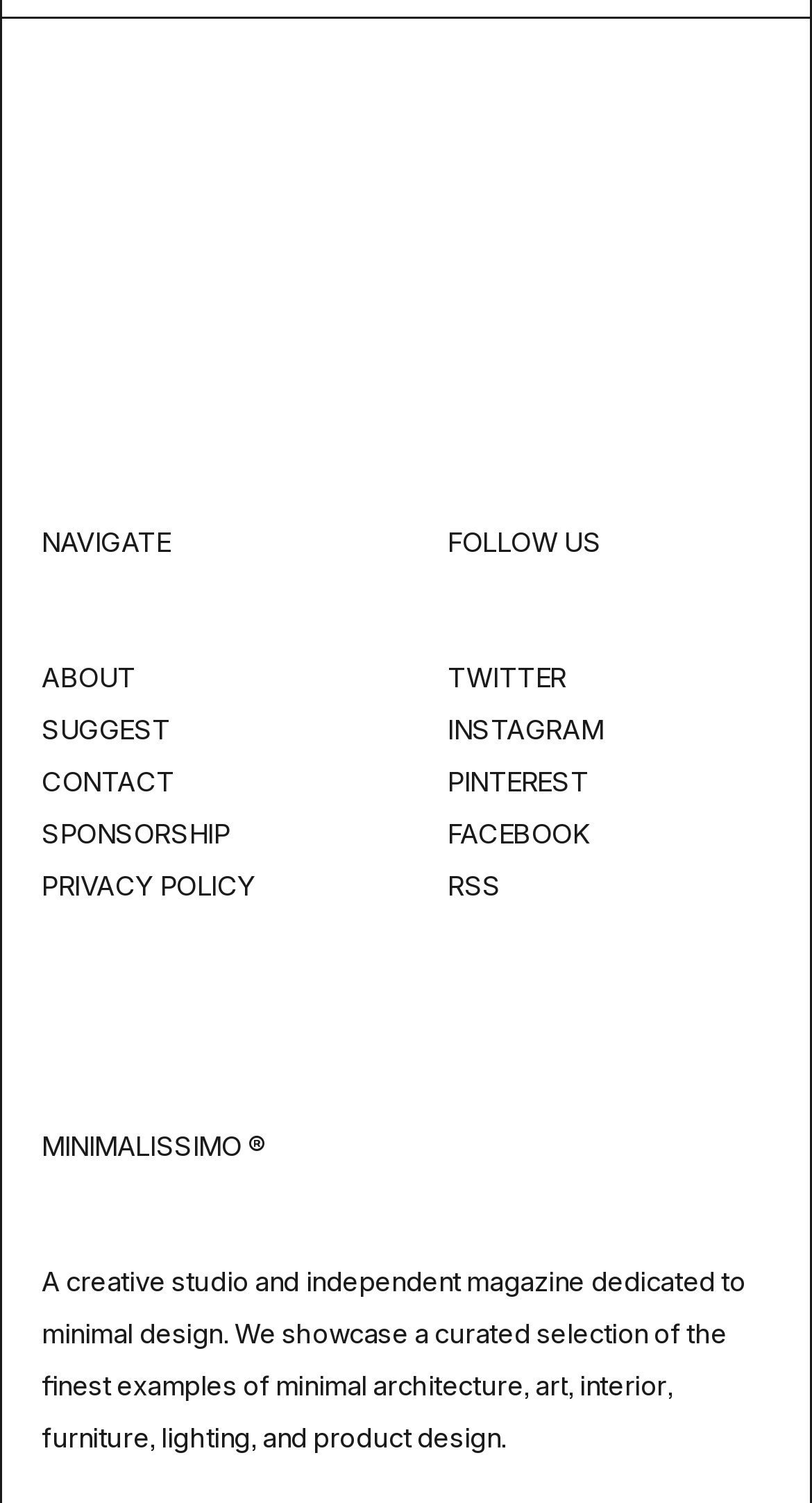Refer to the element description Log in and identify the corresponding bounding box in the screenshot. Format the coordinates as (top-left x, top-left y, bottom-right x, bottom-right y) with values in the range of 0 to 1.

None